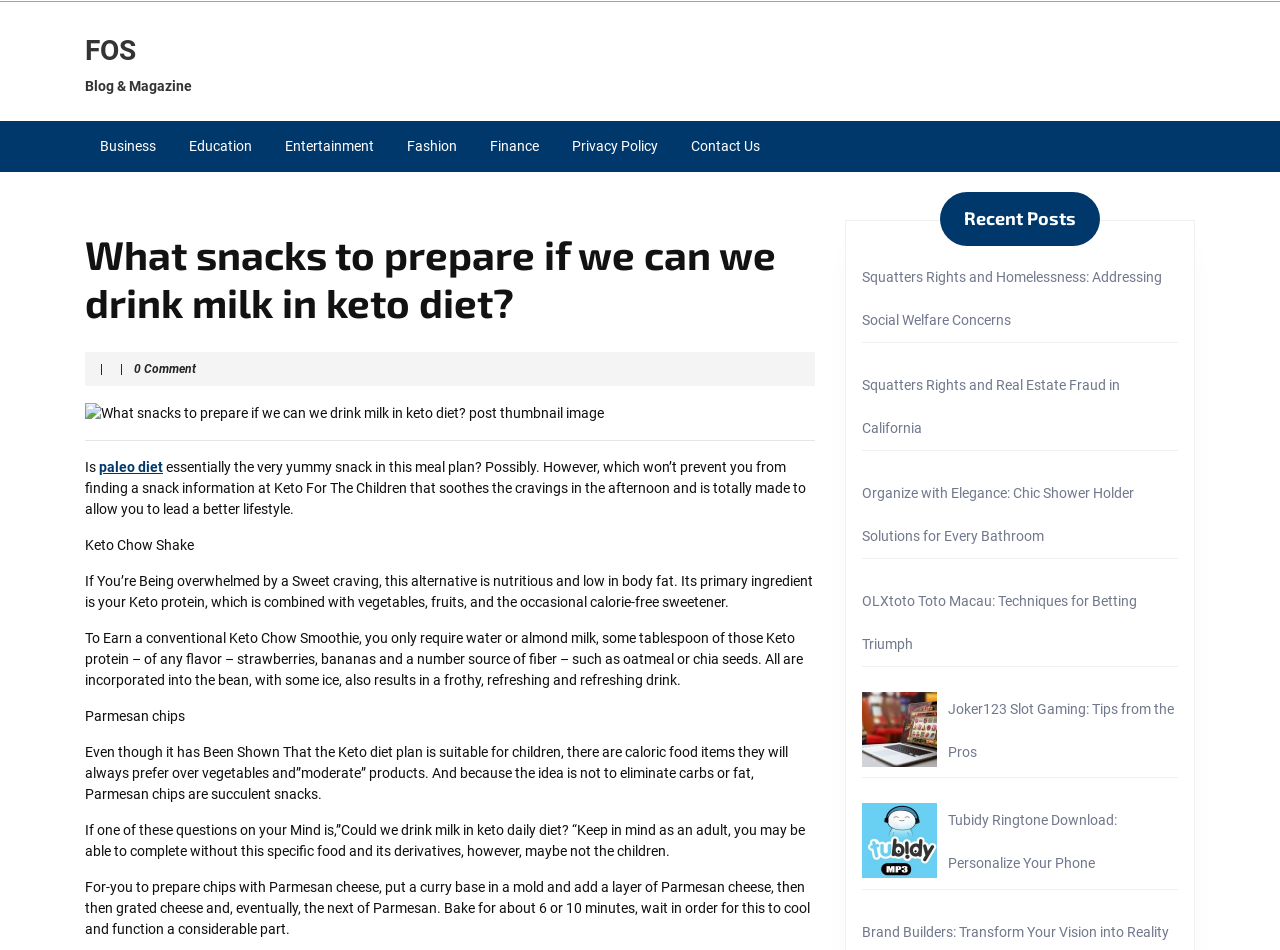Predict the bounding box coordinates for the UI element described as: "Business". The coordinates should be four float numbers between 0 and 1, presented as [left, top, right, bottom].

[0.066, 0.127, 0.134, 0.181]